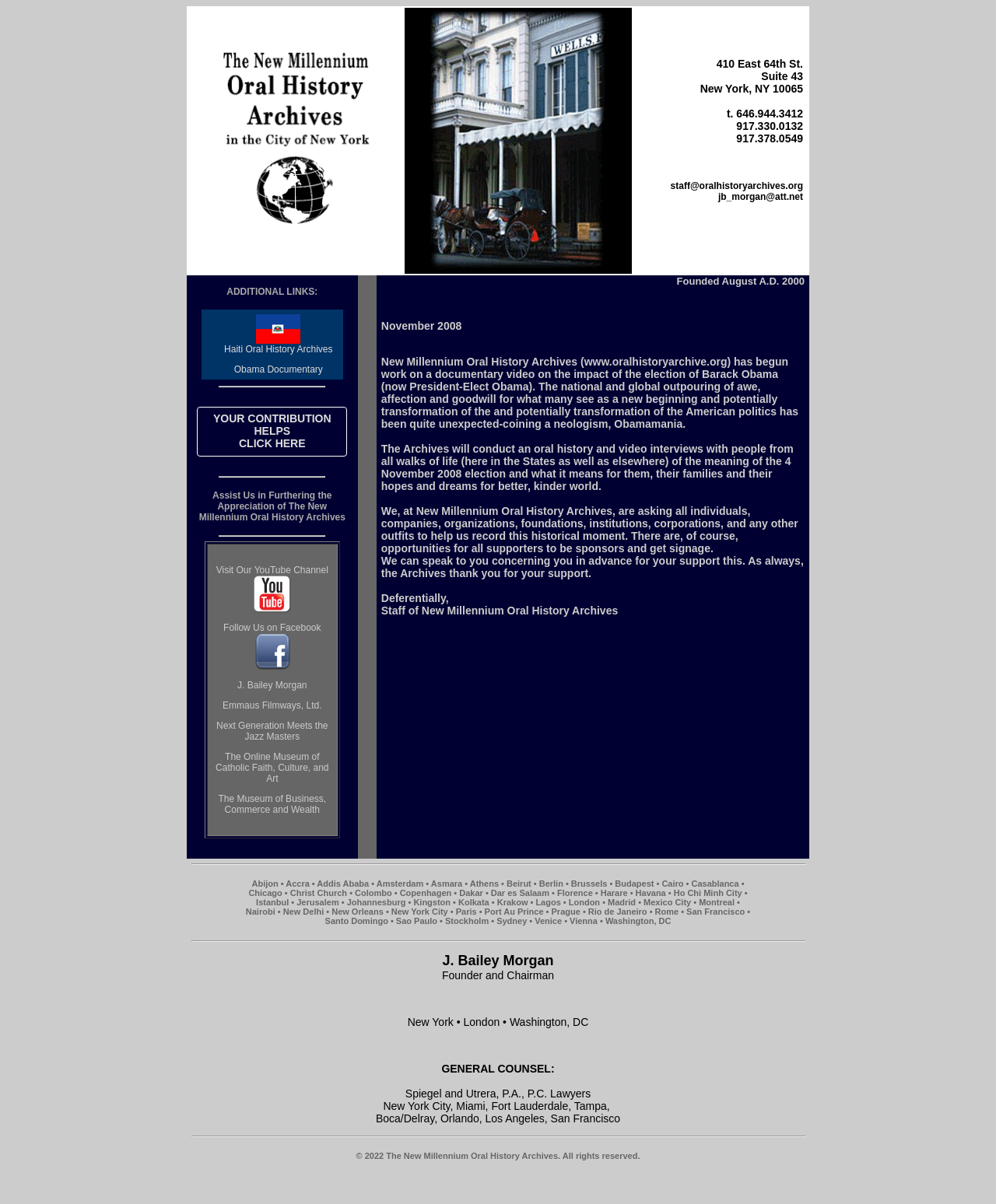Please answer the following question using a single word or phrase: What is the name of the law firm that serves as general counsel?

Spiegel and Utrera, P.A., P.C.